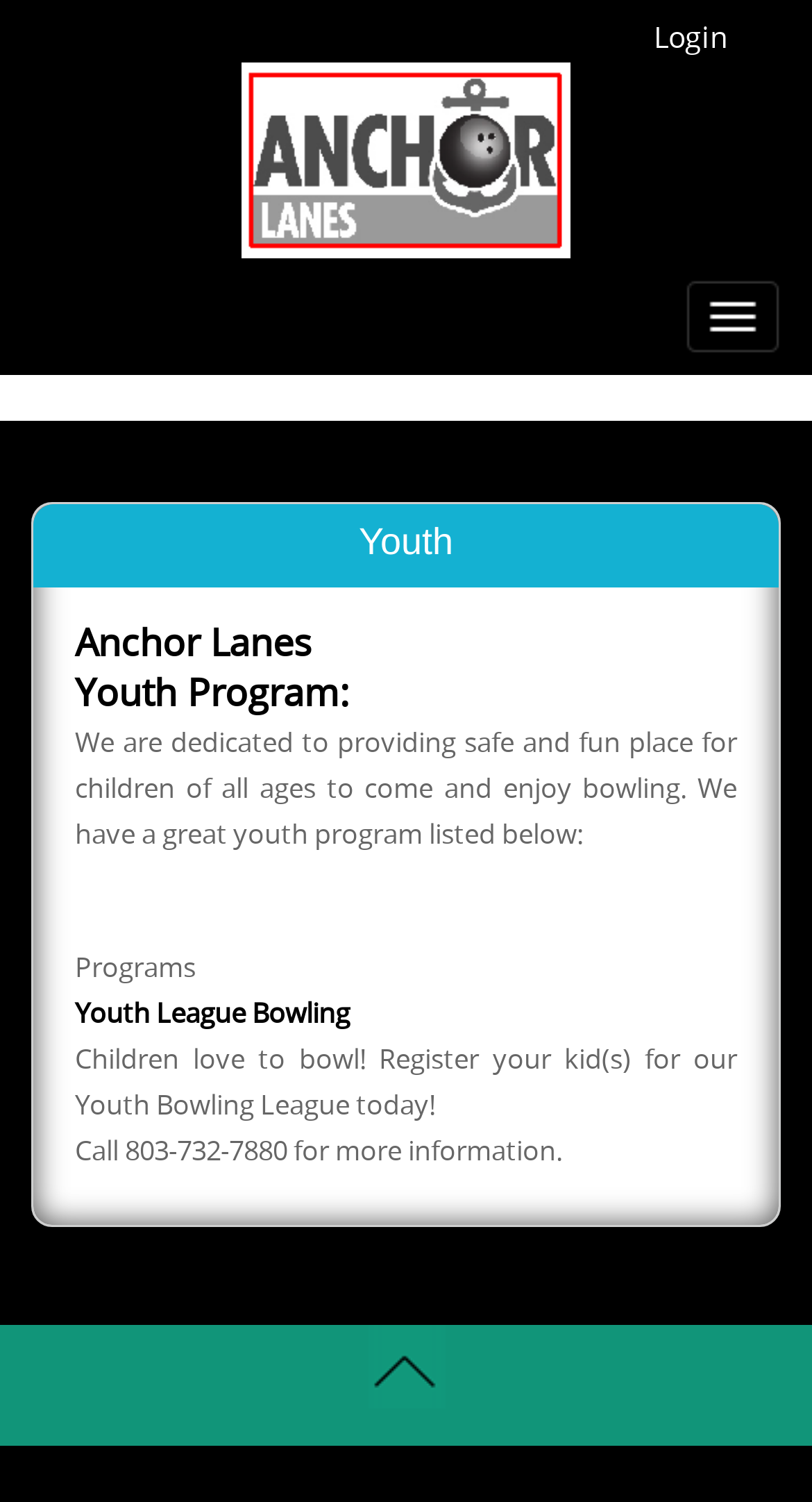What is the main purpose of the youth program?
Based on the screenshot, respond with a single word or phrase.

Provide a safe and fun place for children